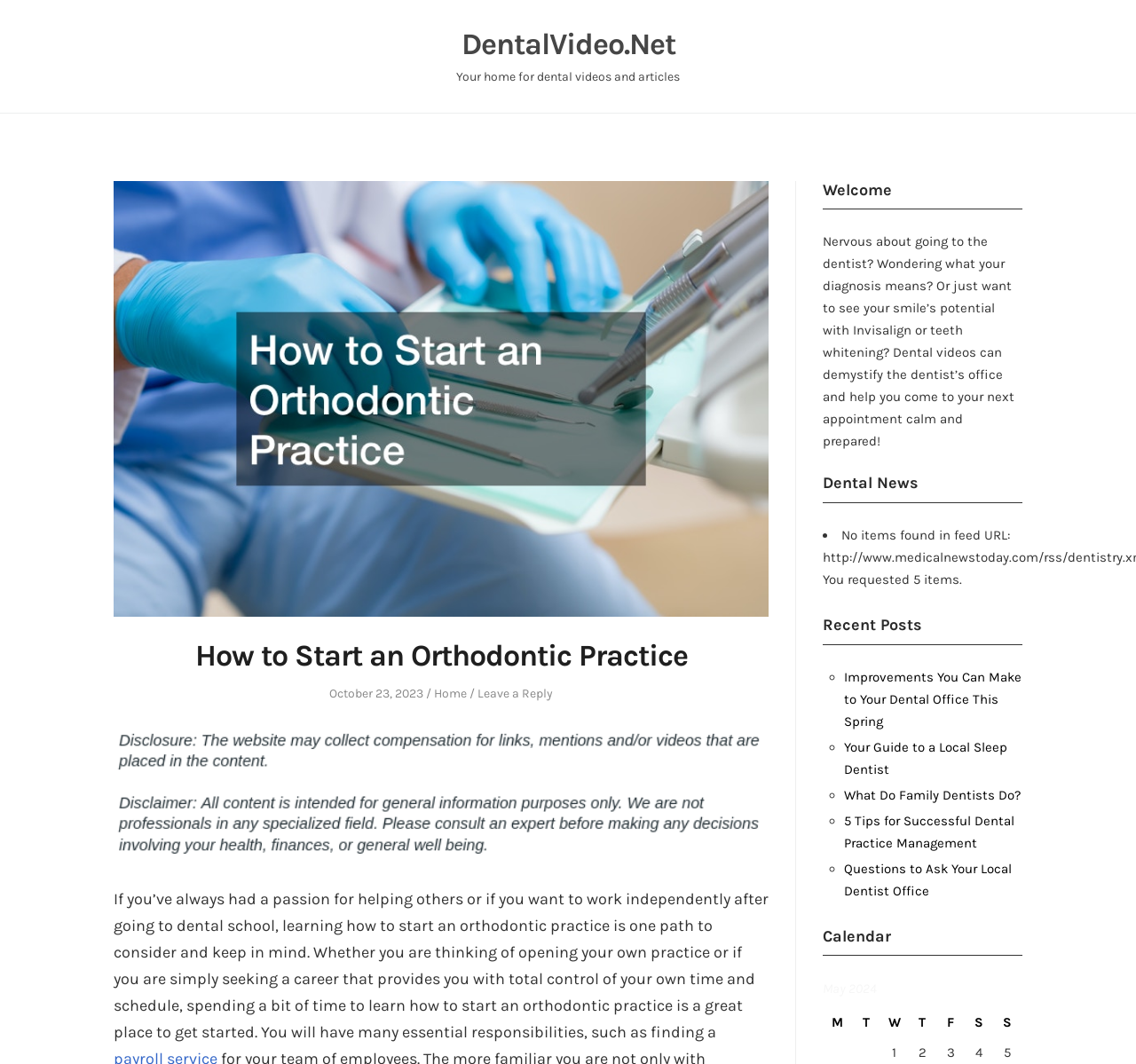Based on what you see in the screenshot, provide a thorough answer to this question: What is the purpose of dental videos?

The purpose of dental videos can be found in the static text element with the text 'Dental videos can demystify the dentist’s office and help you come to your next appointment calm and prepared!' which is located in the right sidebar of the webpage, under the heading 'Welcome'.